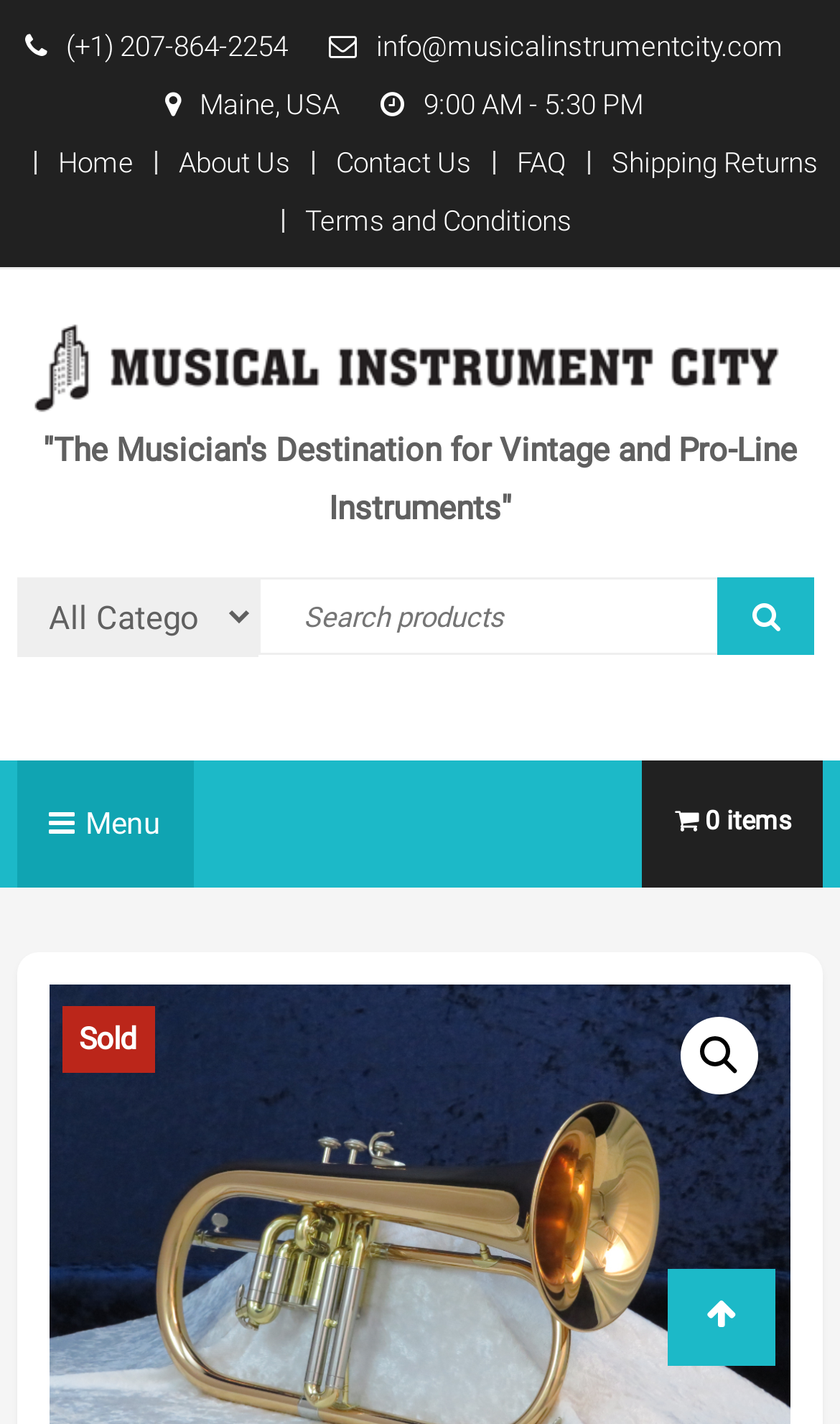Specify the bounding box coordinates of the region I need to click to perform the following instruction: "Send an email". The coordinates must be four float numbers in the range of 0 to 1, i.e., [left, top, right, bottom].

[0.44, 0.021, 0.932, 0.044]